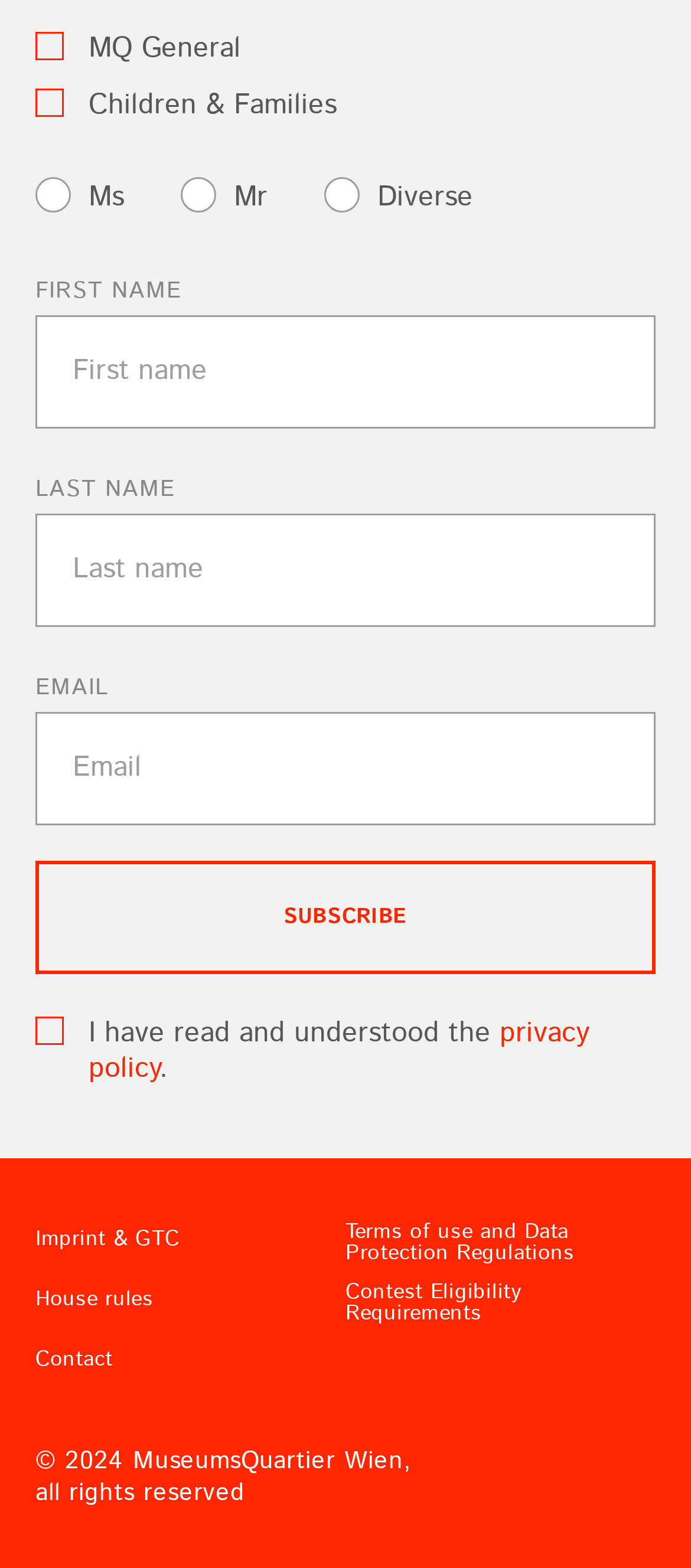How many links are at the bottom of the webpage? Using the information from the screenshot, answer with a single word or phrase.

5